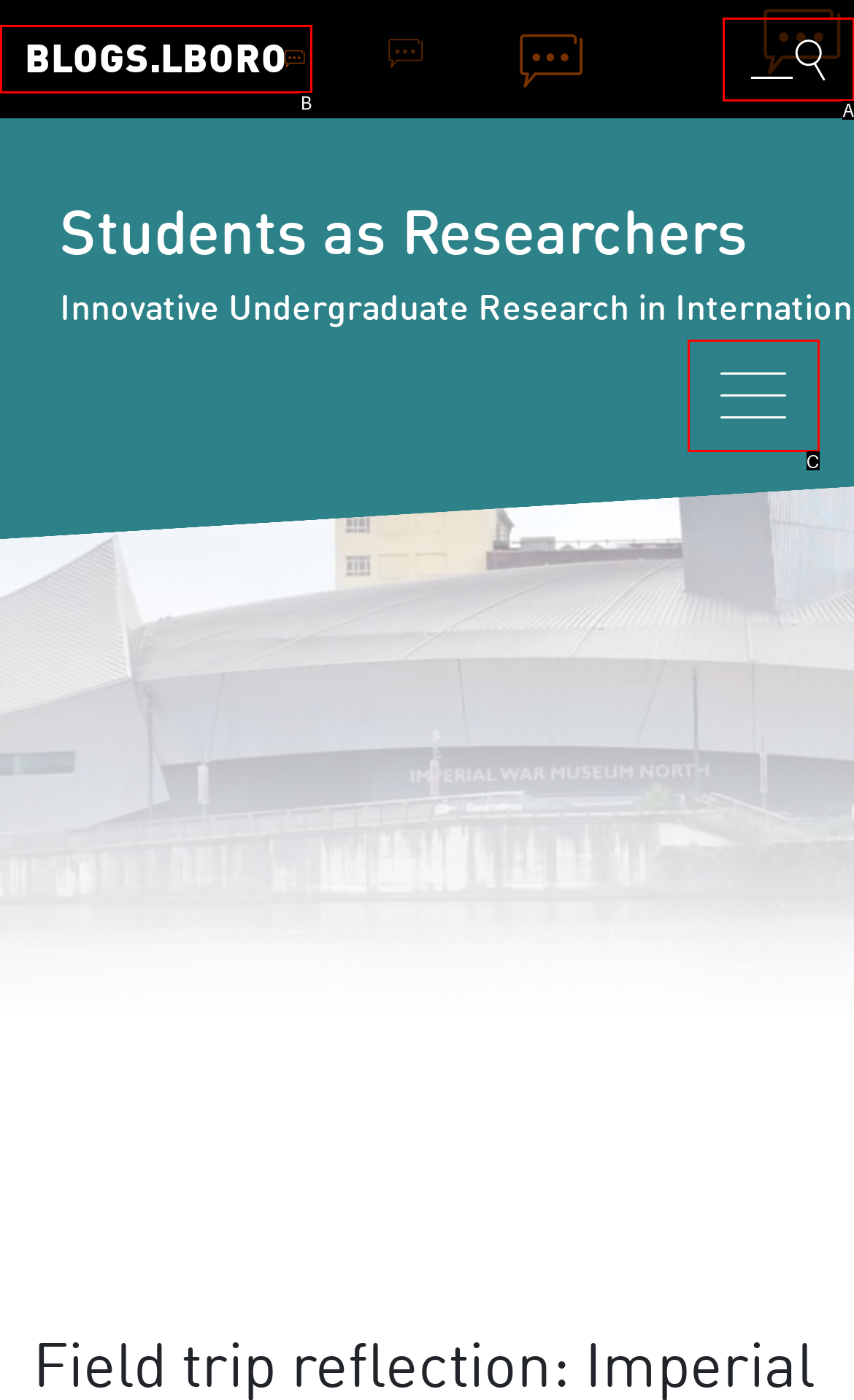Find the option that aligns with: parent_node: BLOGS.LBORO aria-label="Toggle blog search"
Provide the letter of the corresponding option.

A